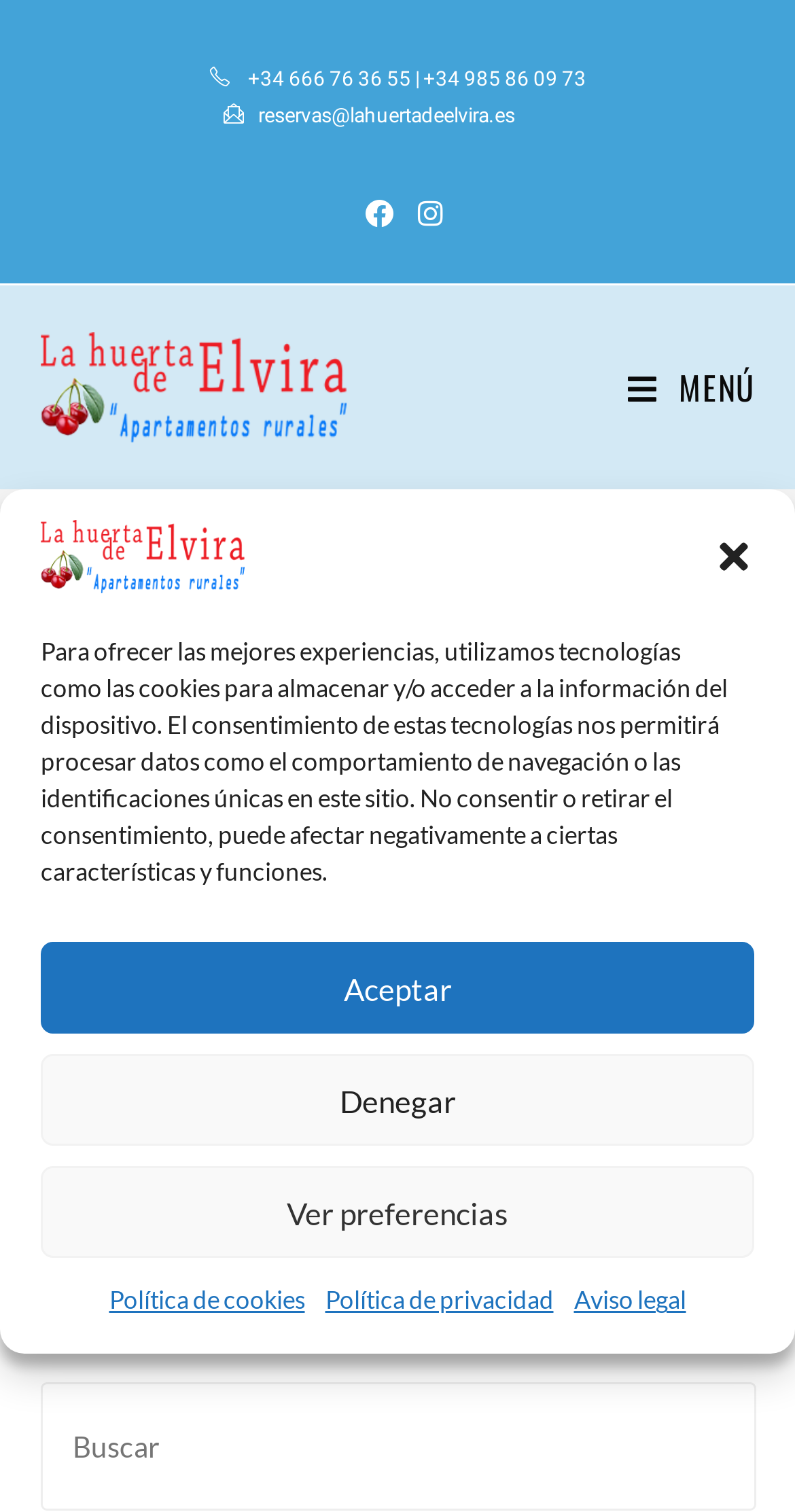What is the message displayed when the page is not found?
Analyze the image and deliver a detailed answer to the question.

I found the message by looking at the main content section of the webpage, where the error message is displayed. The message is written in a static text element and apologizes for the page not being found.